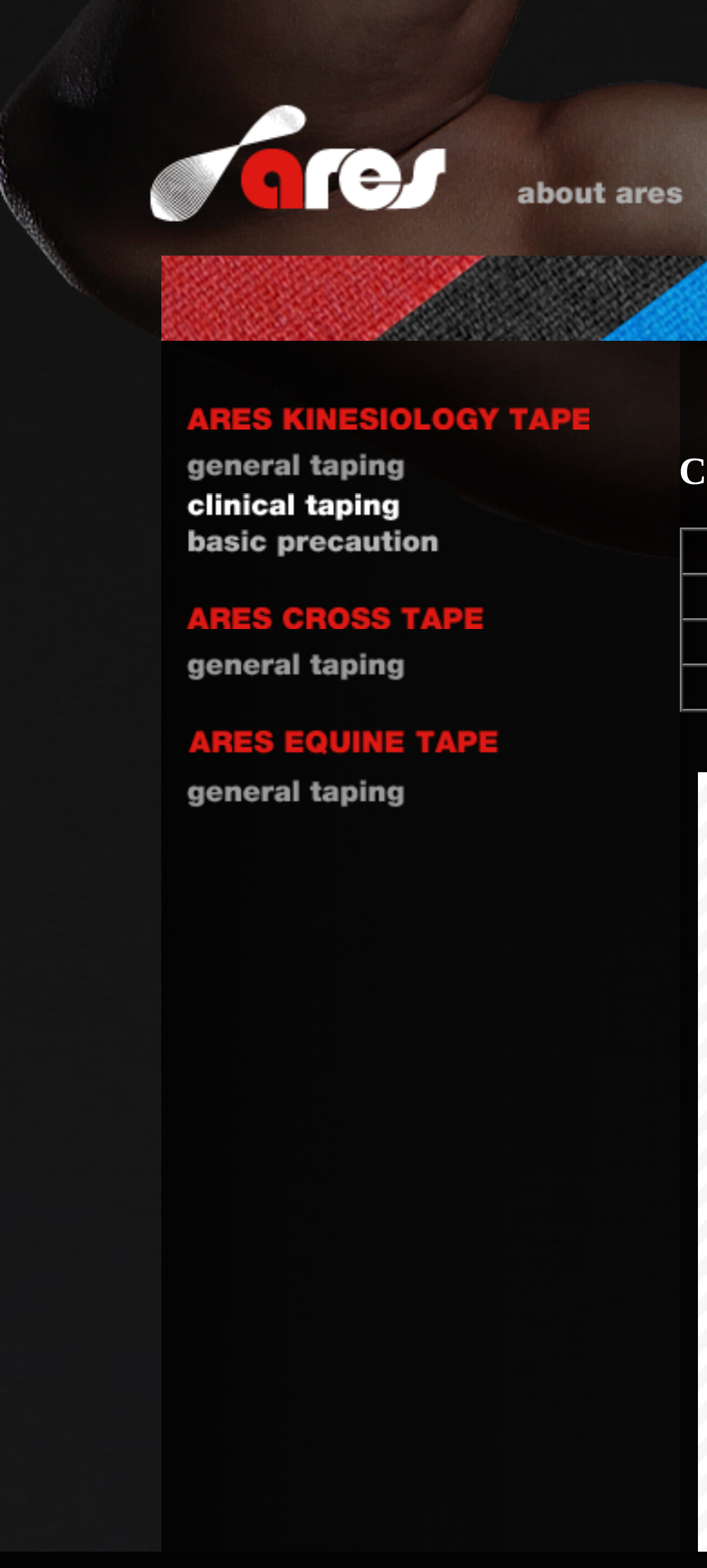Is the table sorted in any particular order?
Give a one-word or short phrase answer based on the image.

Unknown